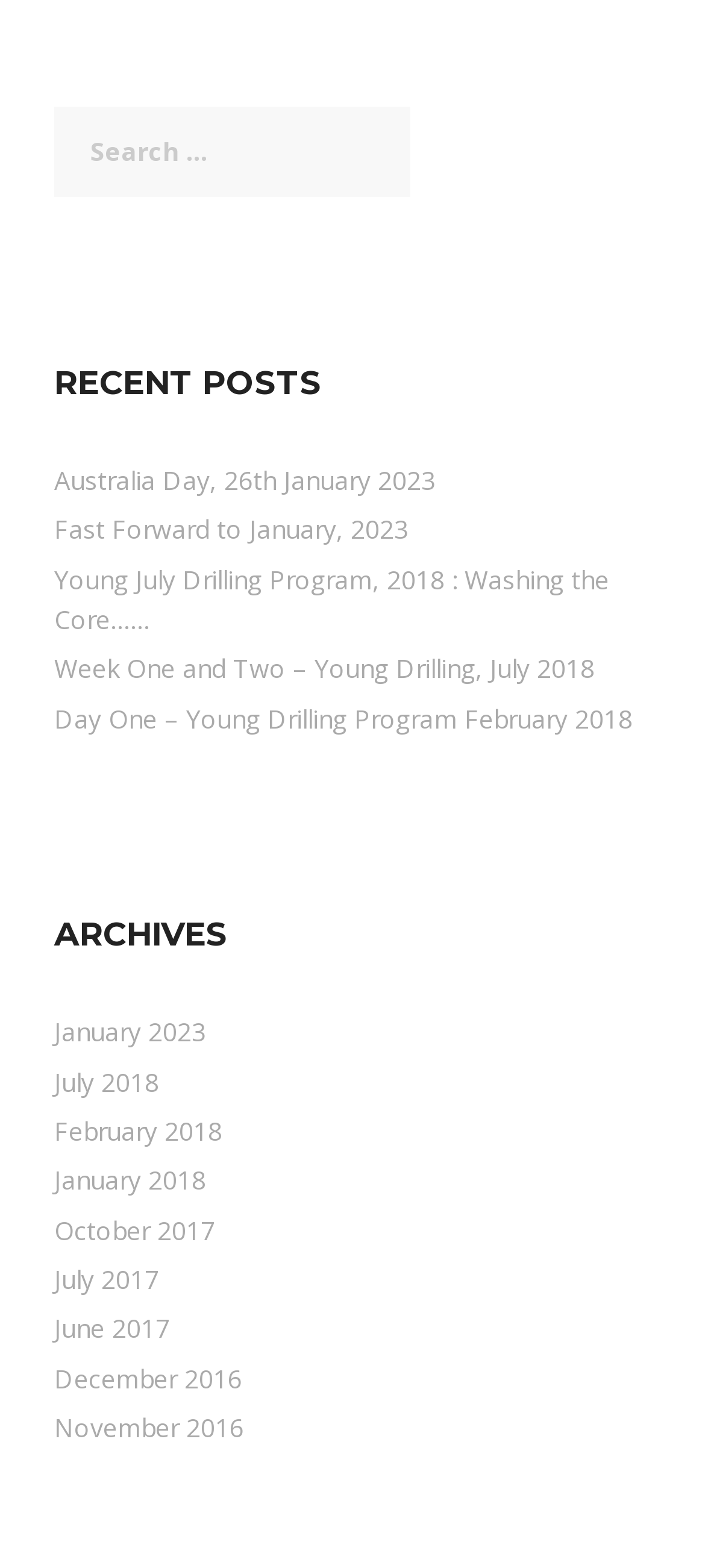What is the position of the 'ARCHIVES' heading?
Utilize the image to construct a detailed and well-explained answer.

The 'ARCHIVES' heading is located below the recent posts section, and it is positioned at a y-coordinate of 0.577, which is below the recent posts section.